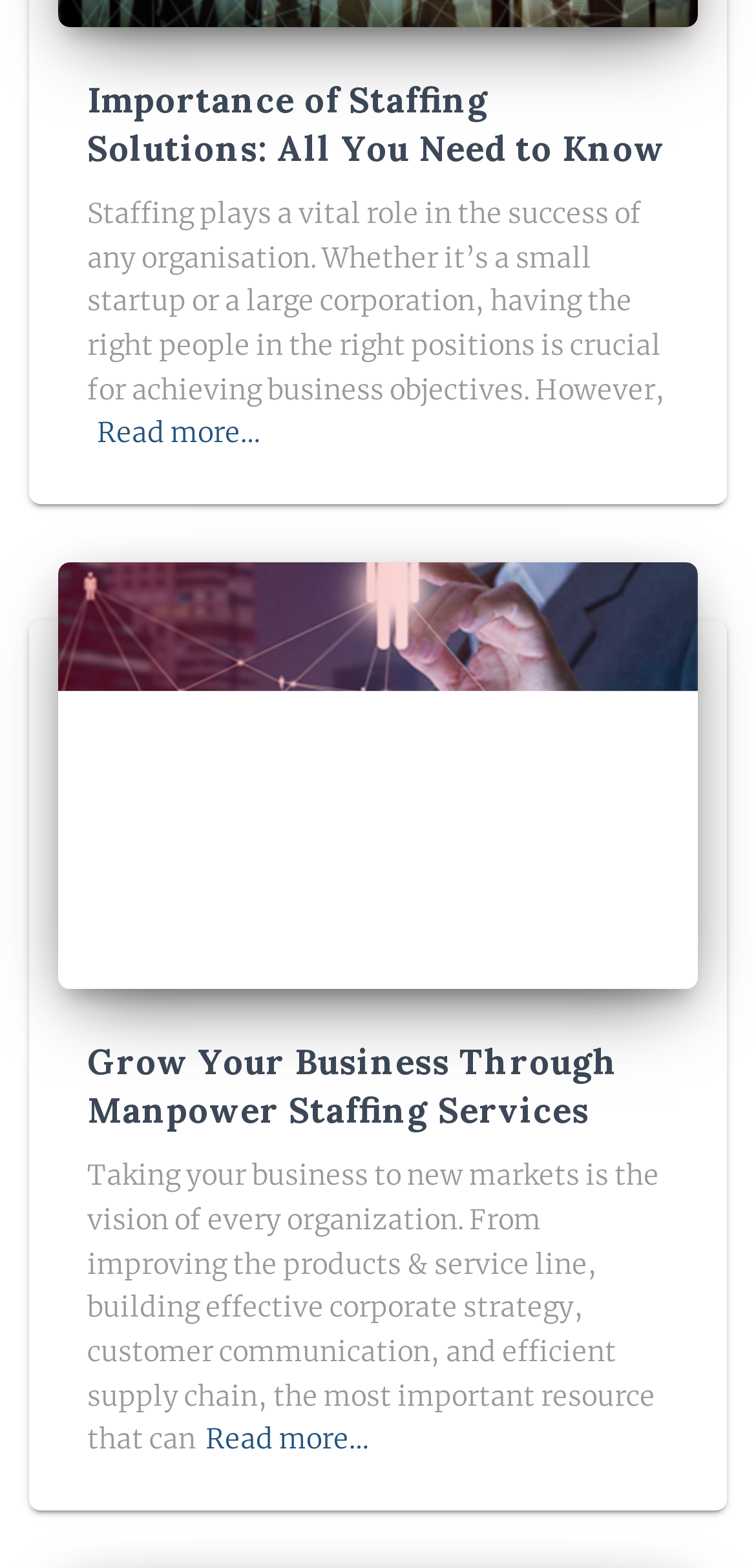Give a concise answer using one word or a phrase to the following question:
What is the position of the image on the webpage?

Below the first heading